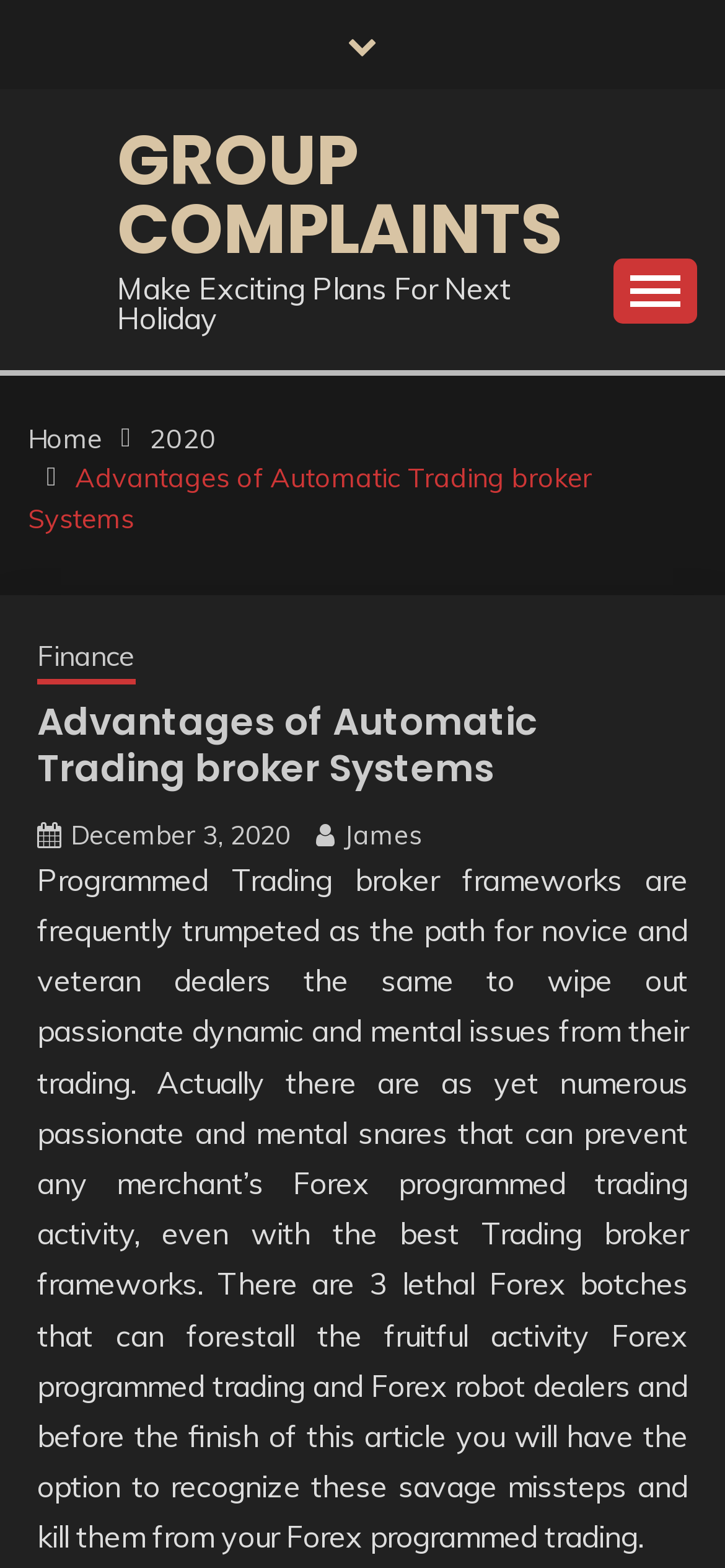Offer an extensive depiction of the webpage and its key elements.

The webpage appears to be an article about the advantages of automatic trading broker systems, specifically highlighting the common mistakes that can prevent successful Forex trading. 

At the top of the page, there is a link on the left side, followed by a link with the text "GROUP COMPLAINTS" on the same line. Below this, there is a static text "Make Exciting Plans For Next Holiday" on the left side, and a button with no text on the right side, which controls the primary menu.

The primary content of the page is organized under a navigation section labeled "Breadcrumbs", which contains links to "Home", "2020", "Advantages of Automatic Trading broker Systems", "Finance", and a heading with the same title as the webpage. 

Below the breadcrumbs, there is a link to "December 3, 2020" with a corresponding time element, followed by a link to the author "James". The main article content is a long paragraph of text that discusses the emotional and mental pitfalls that can affect Forex trading, even with the best trading broker systems. 

At the bottom right of the page, there is a link with a icon represented by "\uf176".